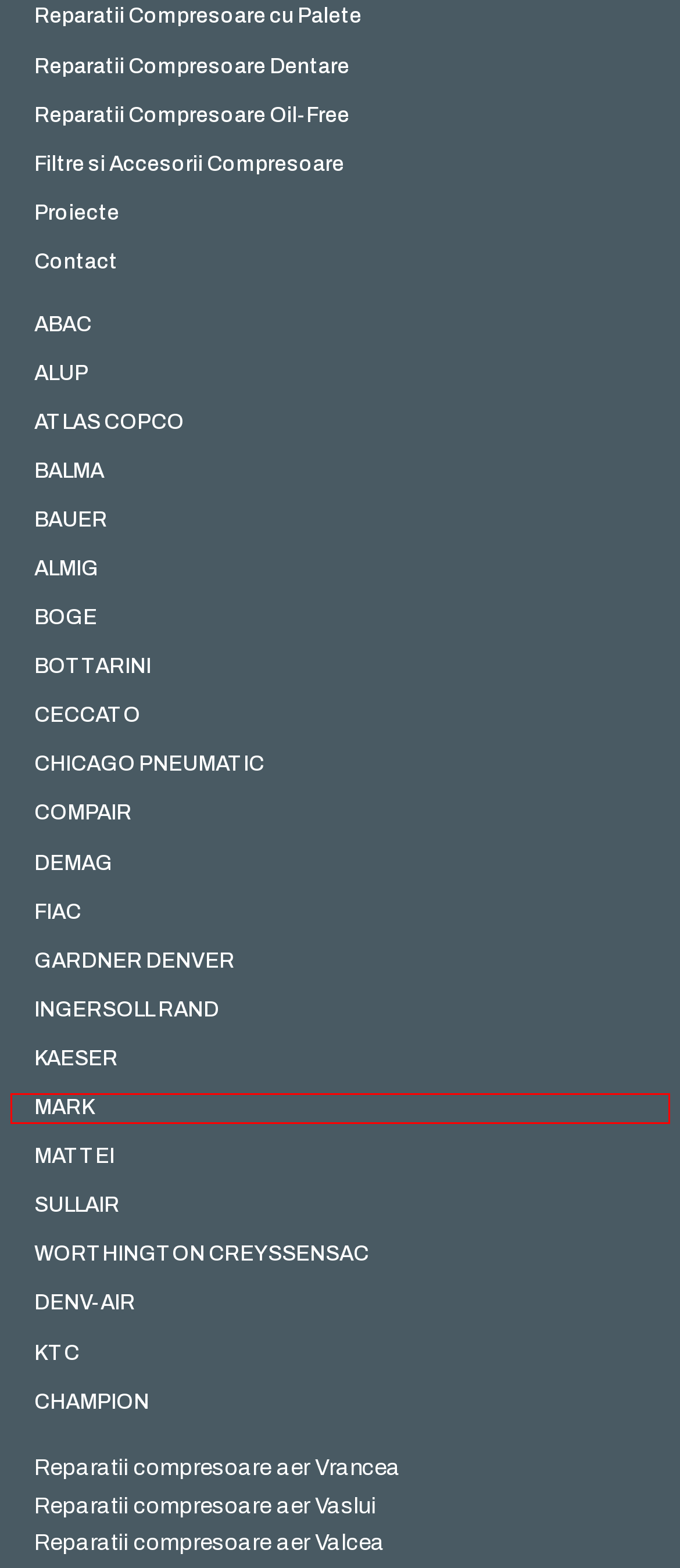Examine the screenshot of a webpage with a red bounding box around a UI element. Select the most accurate webpage description that corresponds to the new page after clicking the highlighted element. Here are the choices:
A. Service Compresoare ABAC 🛠️ EMC Service Compresoare
B. Service Compresoare Mark 🔩 EMC Service Compresoare
C. Service Compresoare Almig: Reparații Profesionale 🛠️ EMC
D. Service Compresoare Atlas Copco 🔩 EMC - Acoperire Nationala
E. Reparatii Compresoare Aer Vrancea - EMC - Service Compresoare Reparatii Compresoare Aer
F. Service Compresoare Champion 🏆 Acoperire Nationala Cu EMC
G. Service Compresoare Bottarini 🛠️ EMC Service Compresoare
H. Service Compresoare Bauer 🛠️ Acoperire Nationala Cu EMC

B